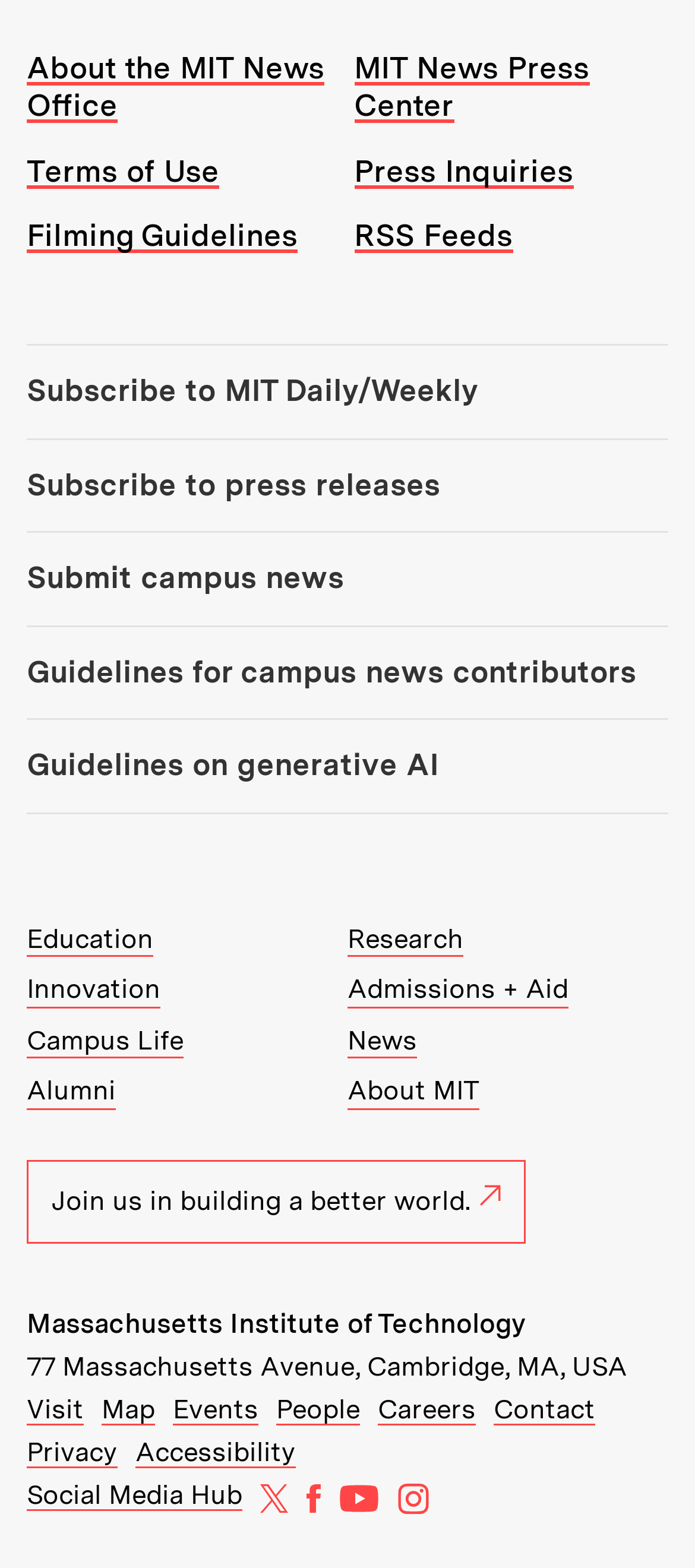What is the purpose of the 'Guidelines for campus news contributors' link?
Based on the image content, provide your answer in one word or a short phrase.

To provide guidelines